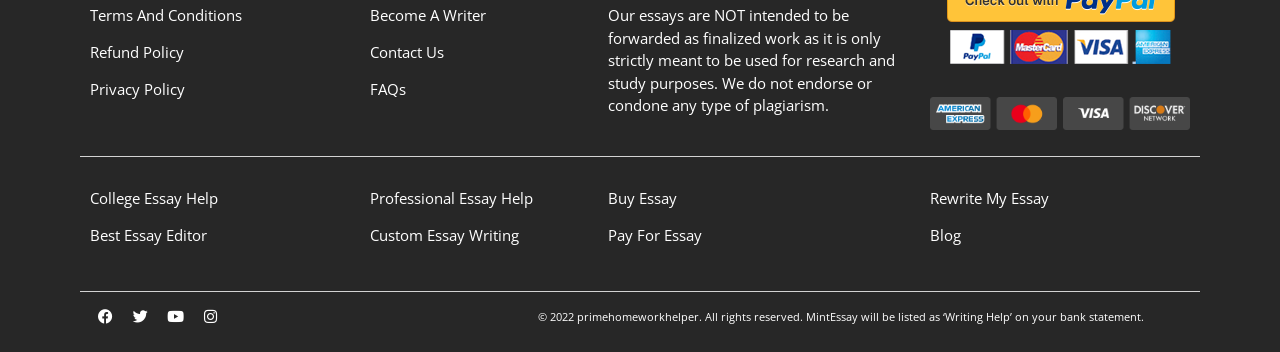How many links are there in the footer?
Look at the image and answer the question with a single word or phrase.

7